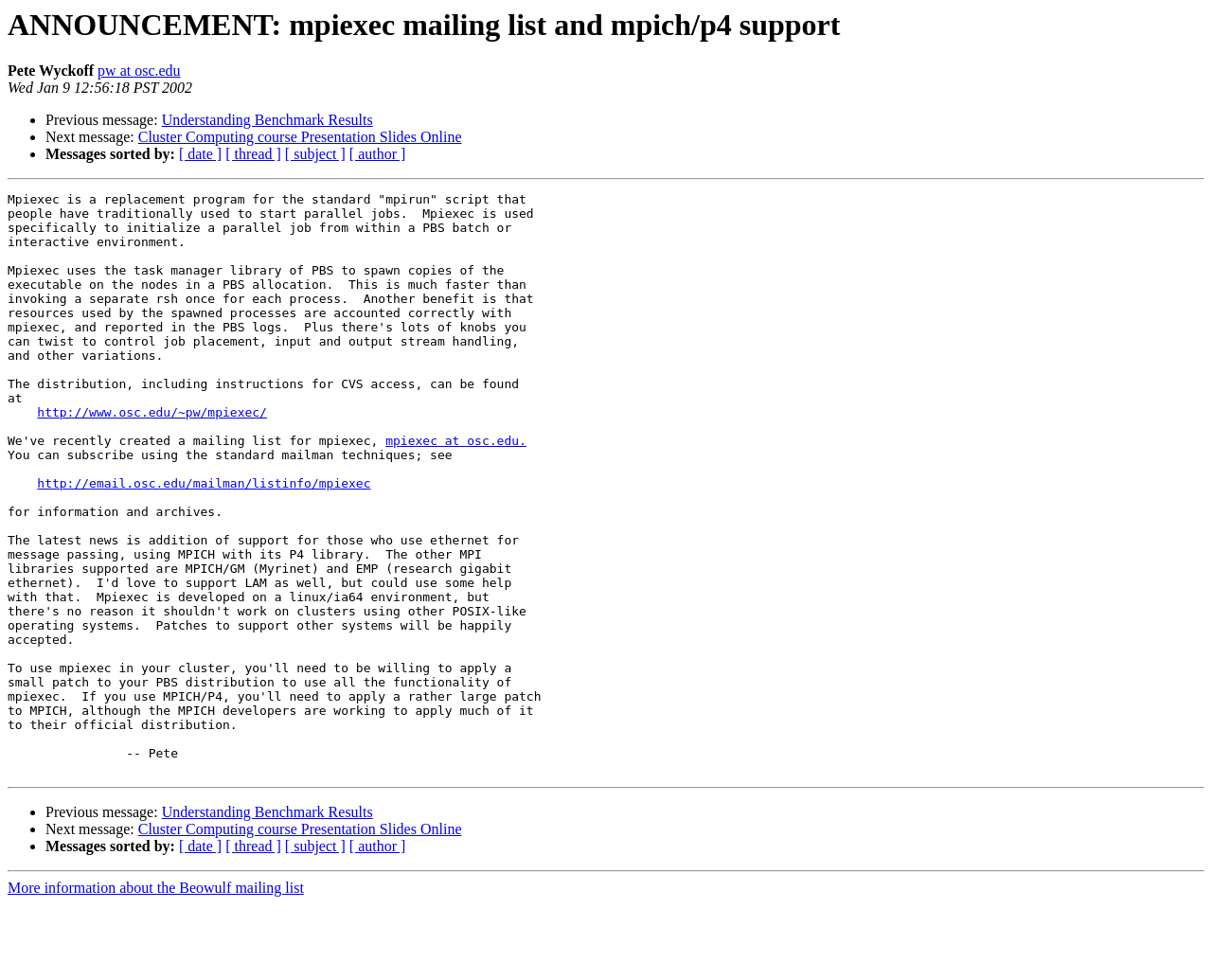Determine the heading of the webpage and extract its text content.

ANNOUNCEMENT: mpiexec mailing list and mpich/p4 support